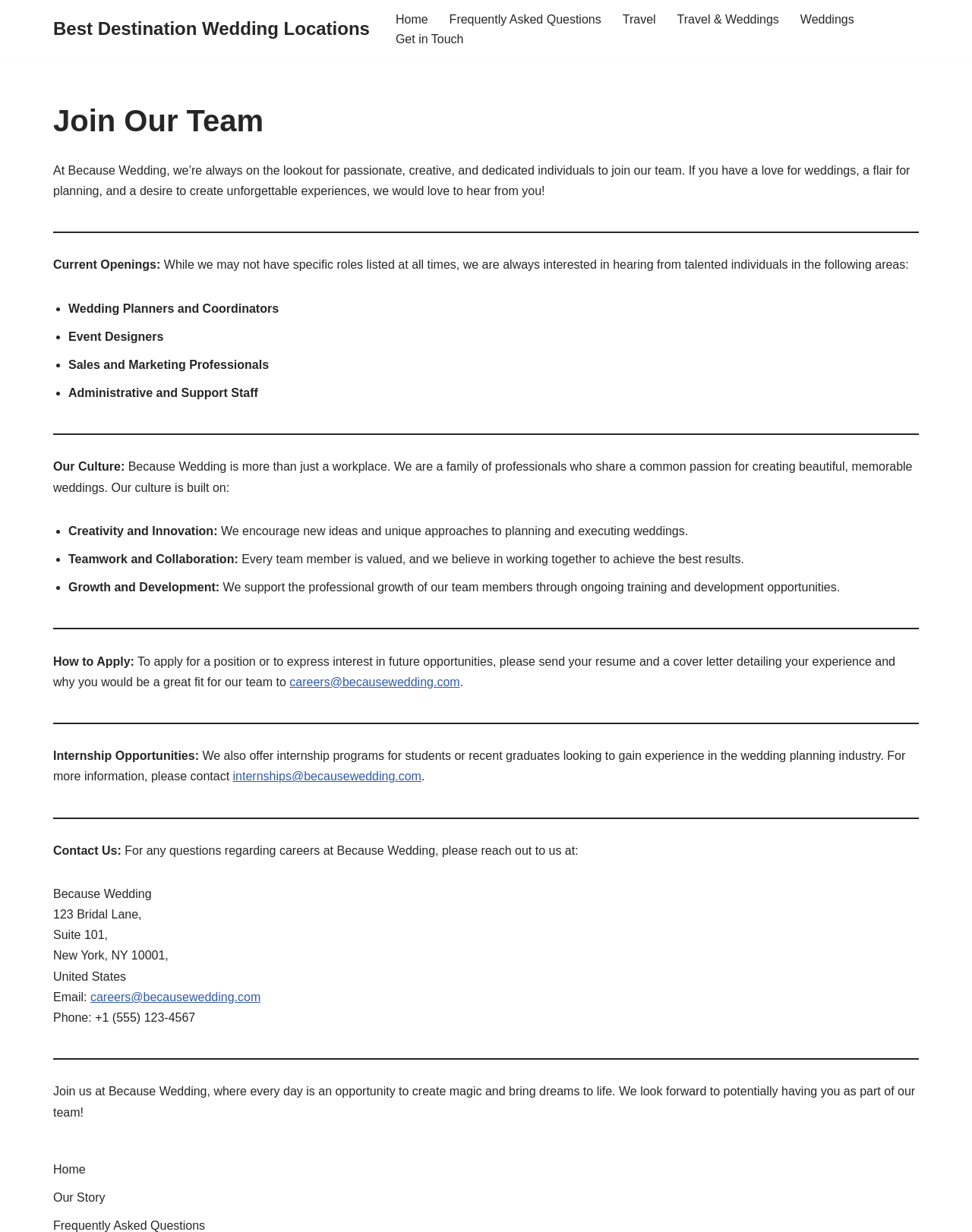Extract the main title from the webpage and generate its text.

Join Our Team